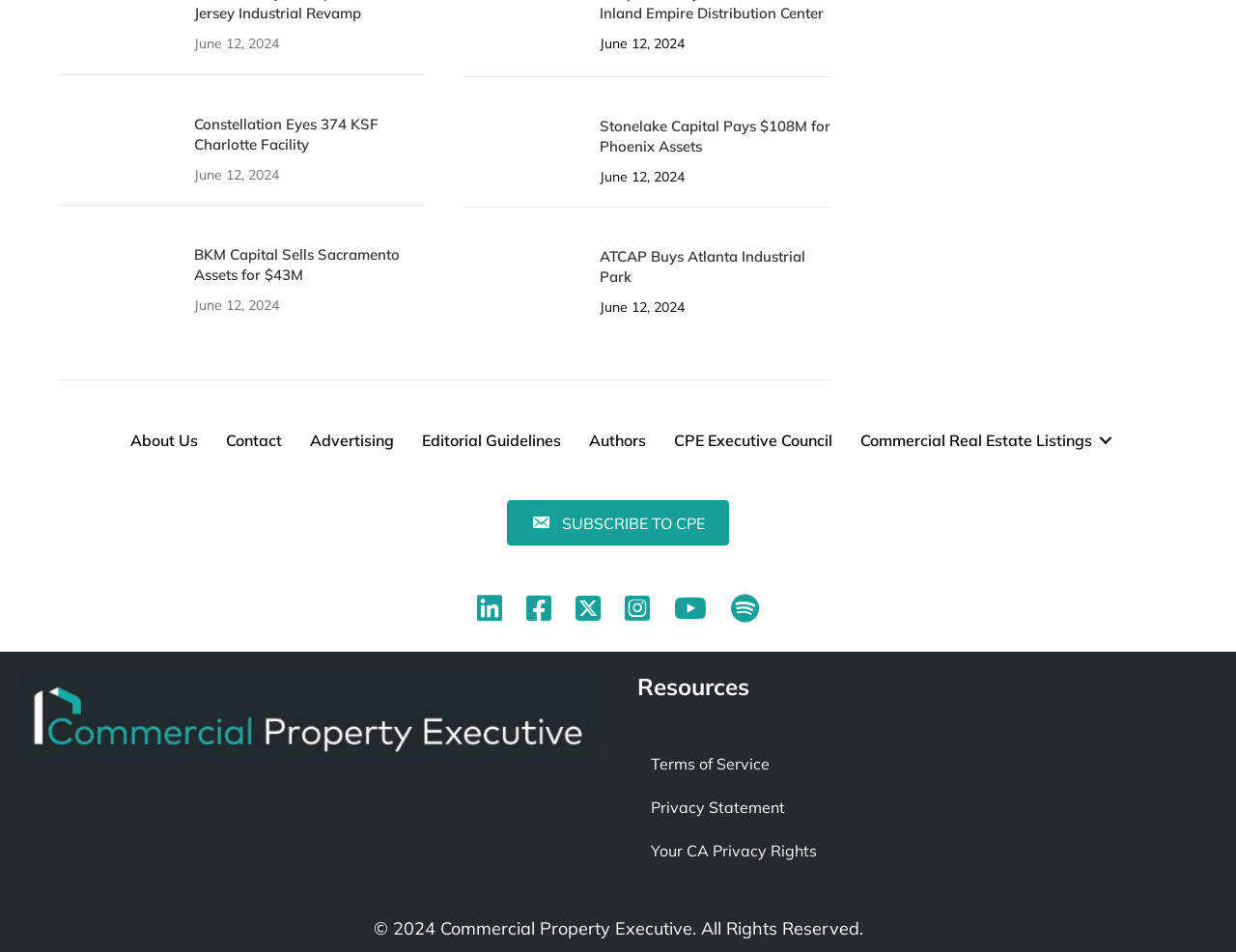What is the name of the company that bought Atlanta Industrial Park?
Refer to the screenshot and deliver a thorough answer to the question presented.

I found the company name by looking at the heading element with the text 'ATCAP Buys Atlanta Industrial Park' which is located near the link element with the text 'Gwinnett Park, Atlanta'.